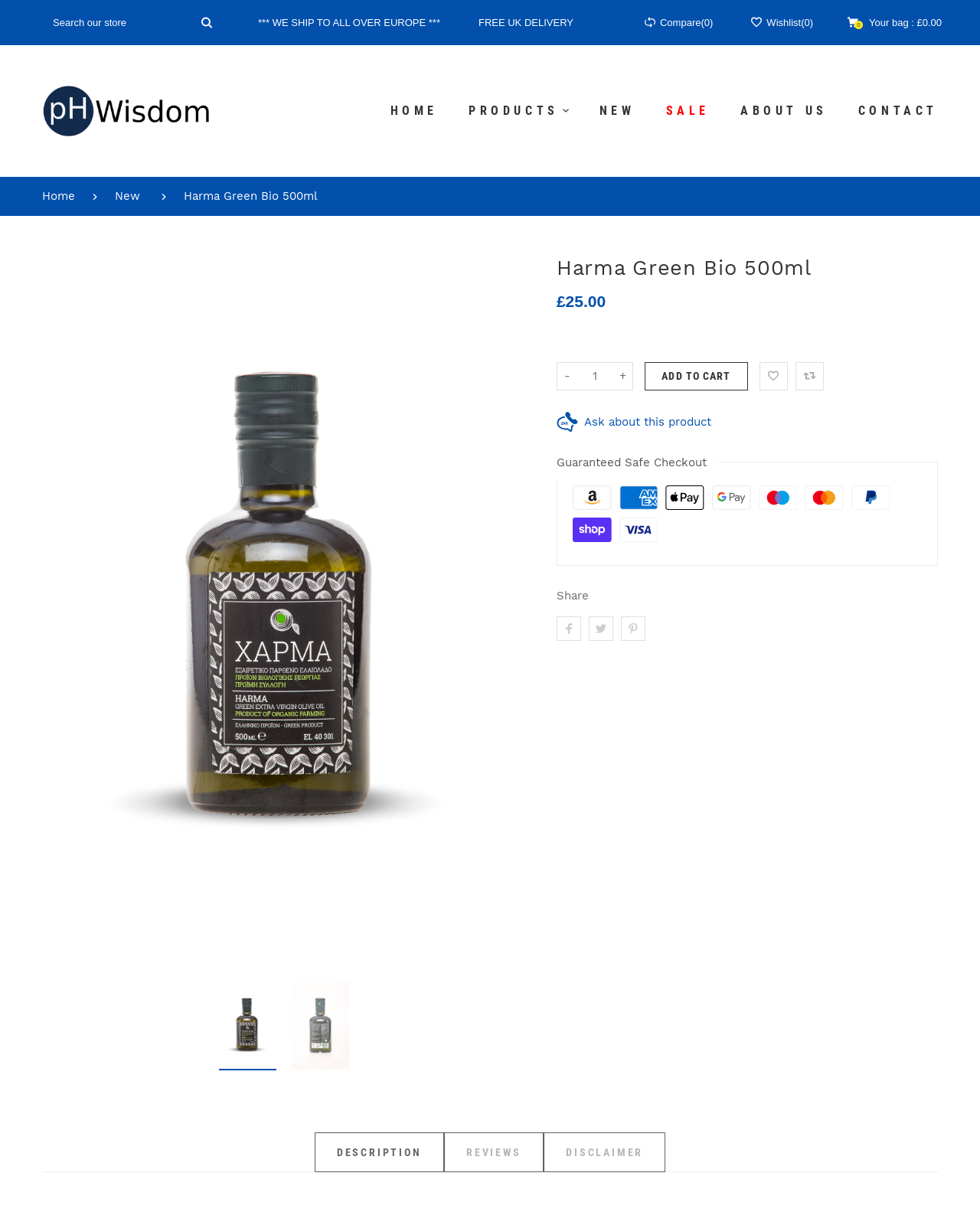Explain the webpage's layout and main content in detail.

This webpage is about a product called "Harma Green Bio 500ml" which is an extra virgin olive oil. At the top of the page, there is a search bar with a magnifying glass icon and a "Search our store" placeholder text. Next to the search bar, there is a button with no text. Below the search bar, there are three promotional texts: "WE SHIP TO ALL OVER EUROPE", "FREE UK DELIVERY", and a link to compare products.

On the top-right corner, there are links to the user's bag, wishlist, and a "Compare" button. Below these links, there is a navigation menu with links to "HOME", "PRODUCTS", "NEW", "SALE", "ABOUT US", and "CONTACT". 

The main content of the page is about the product "Harma Green Bio 500ml". There is a large image of the product, and below it, there are buttons to navigate to the previous or next product. The product name and price (£25.00) are displayed prominently. There is a spin button to select the quantity, and buttons to "ADD TO CART", "Add to Wishlist", and "Add to Compare".

Below the product information, there is a section about safe checkout, with logos of various payment methods such as Amazon, American Express, Apple Pay, and more. There is also a "Share" button with links to share the product on Facebook, Twitter, and Pinterest.

At the bottom of the page, there are links to "DESCRIPTION", "REVIEWS", and "DISCLAIMER" sections, each with a heading and a link to navigate to the corresponding section.